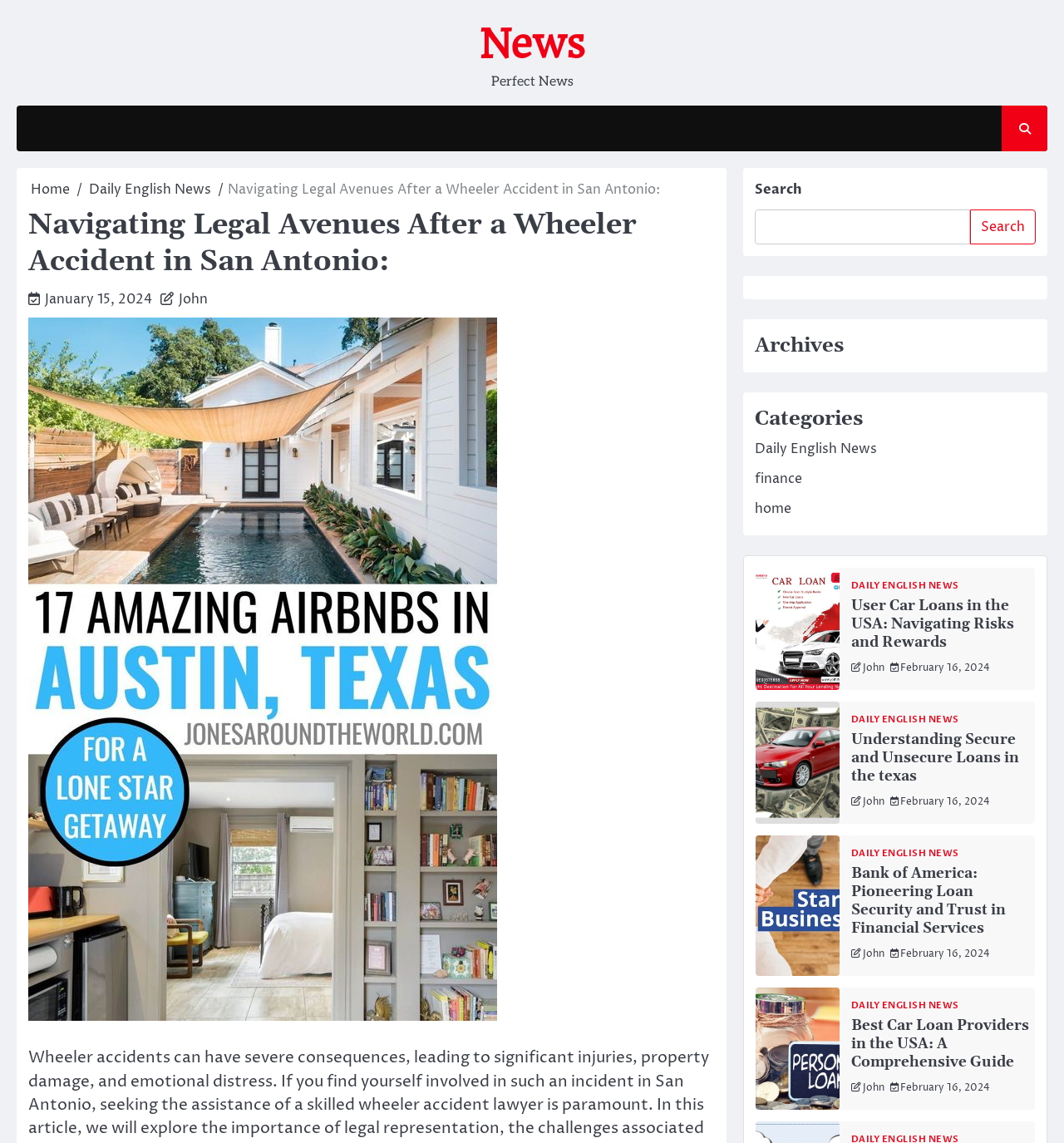Determine the coordinates of the bounding box for the clickable area needed to execute this instruction: "Search for news".

[0.709, 0.184, 0.912, 0.214]